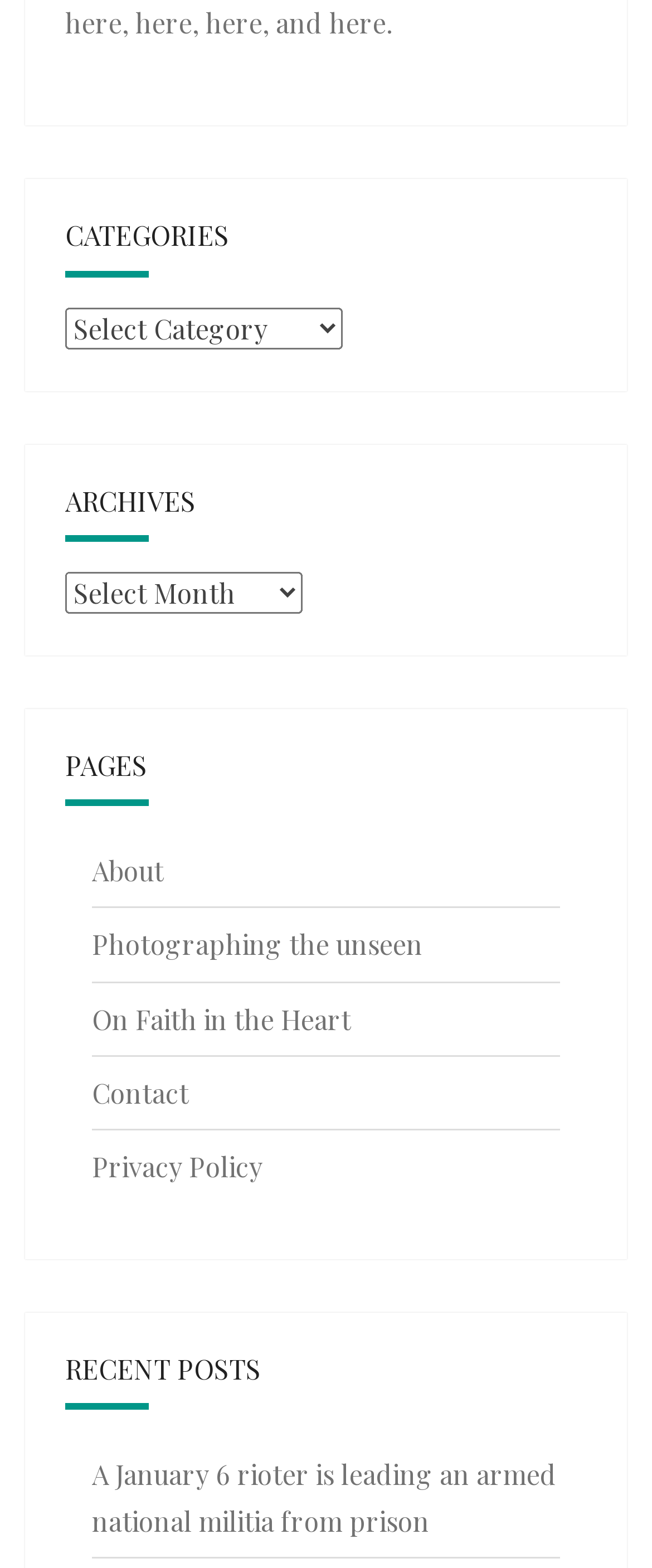How many comboboxes are on the webpage?
Using the information from the image, provide a comprehensive answer to the question.

I found three comboboxes on the webpage: one under 'CATEGORIES', one under 'ARCHIVES', and none under 'PAGES' or 'RECENT POSTS'. Therefore, there are three comboboxes in total.